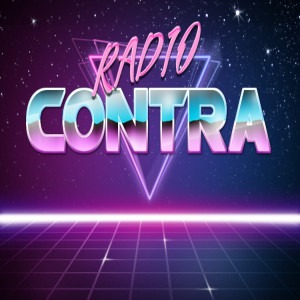What is depicted in the backdrop?
Answer the question with as much detail as possible.

According to the caption, the backdrop showcases a starry night sky, which is interspersed with glimmering stars, creating a dreamy and cosmic atmosphere.